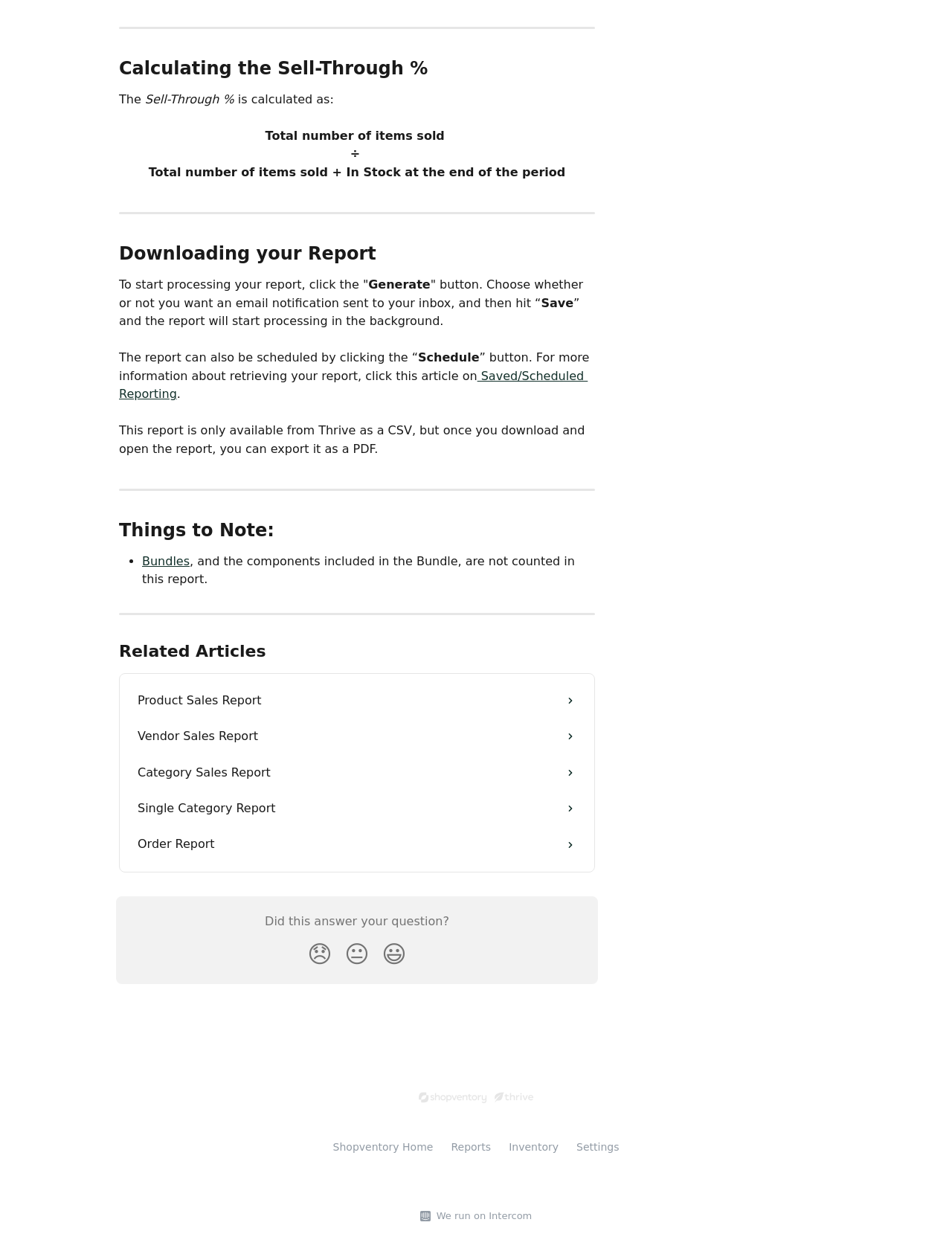What is the format of the report that can be exported?
Relying on the image, give a concise answer in one word or a brief phrase.

PDF